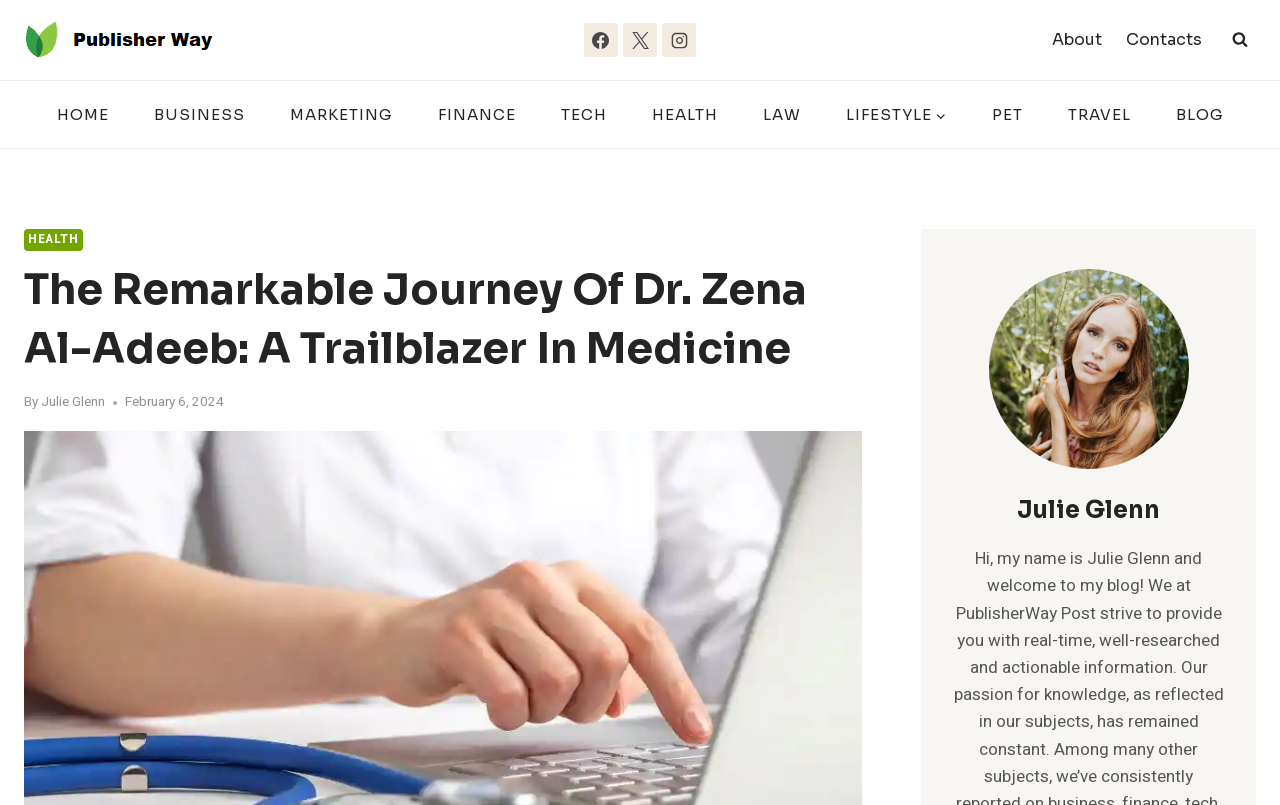Please identify the bounding box coordinates of the region to click in order to complete the given instruction: "View search form". The coordinates should be four float numbers between 0 and 1, i.e., [left, top, right, bottom].

[0.956, 0.03, 0.981, 0.07]